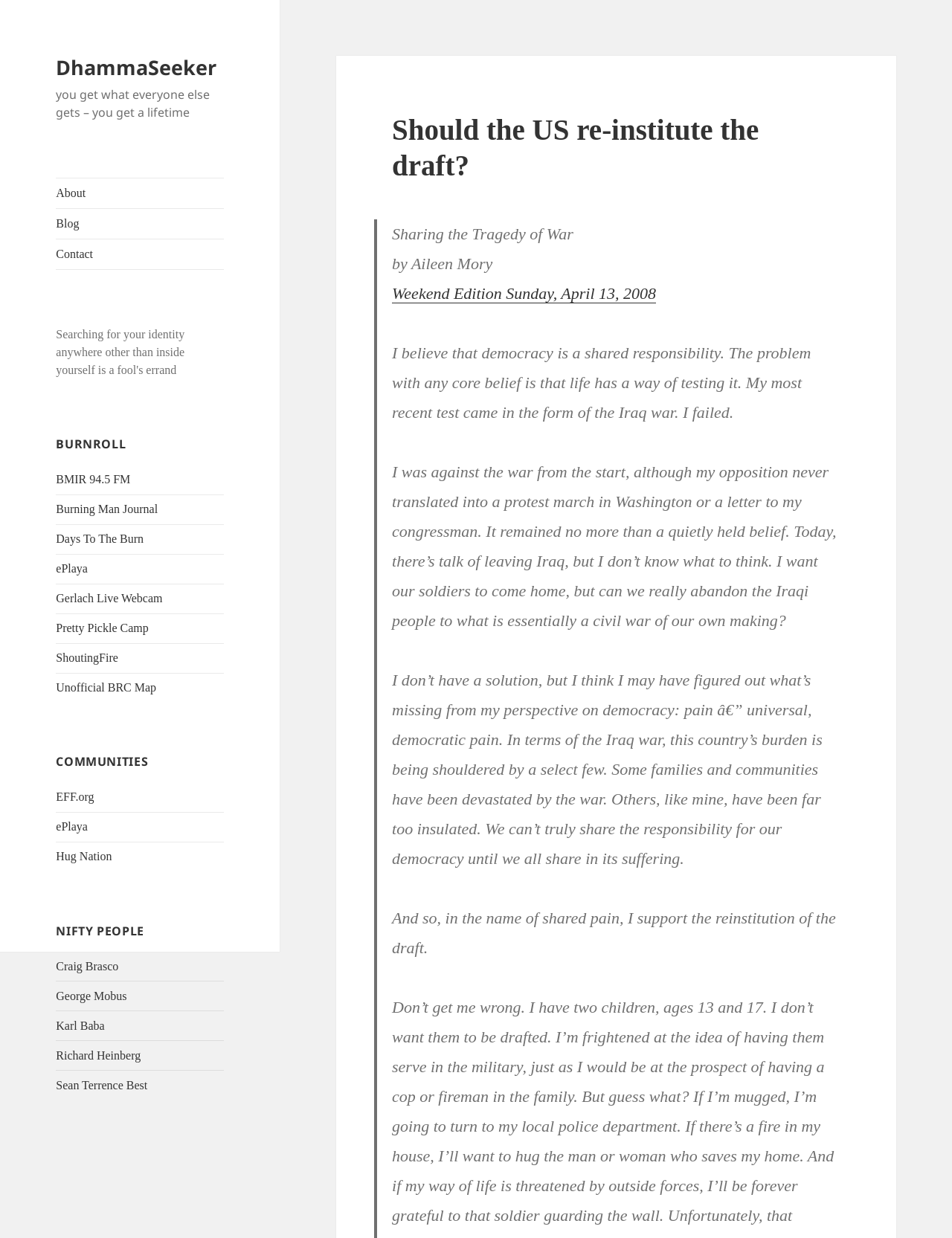Please identify the bounding box coordinates for the region that you need to click to follow this instruction: "Learn about the company".

None